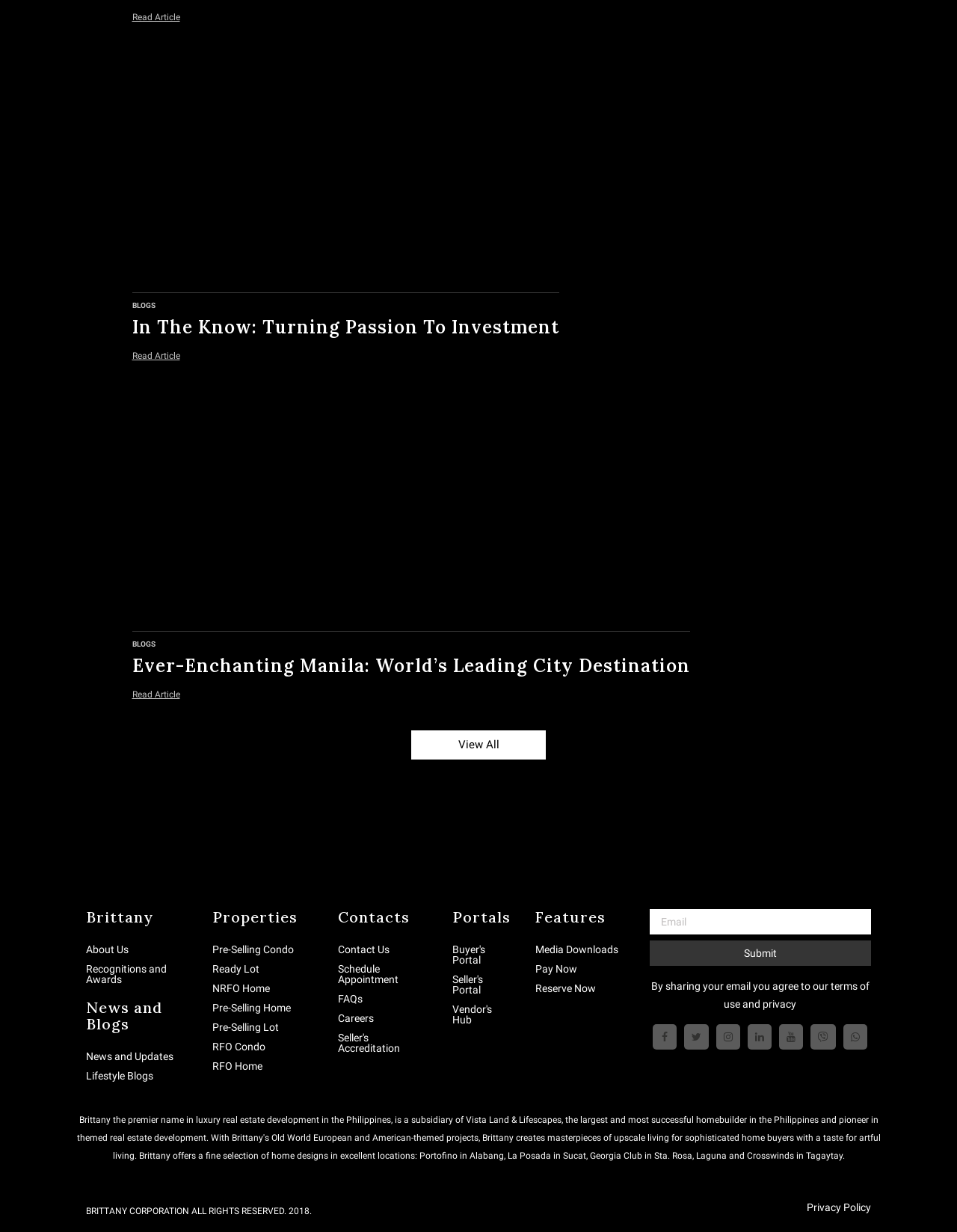Use a single word or phrase to answer the question: 
How many social media links are at the bottom of the page?

6